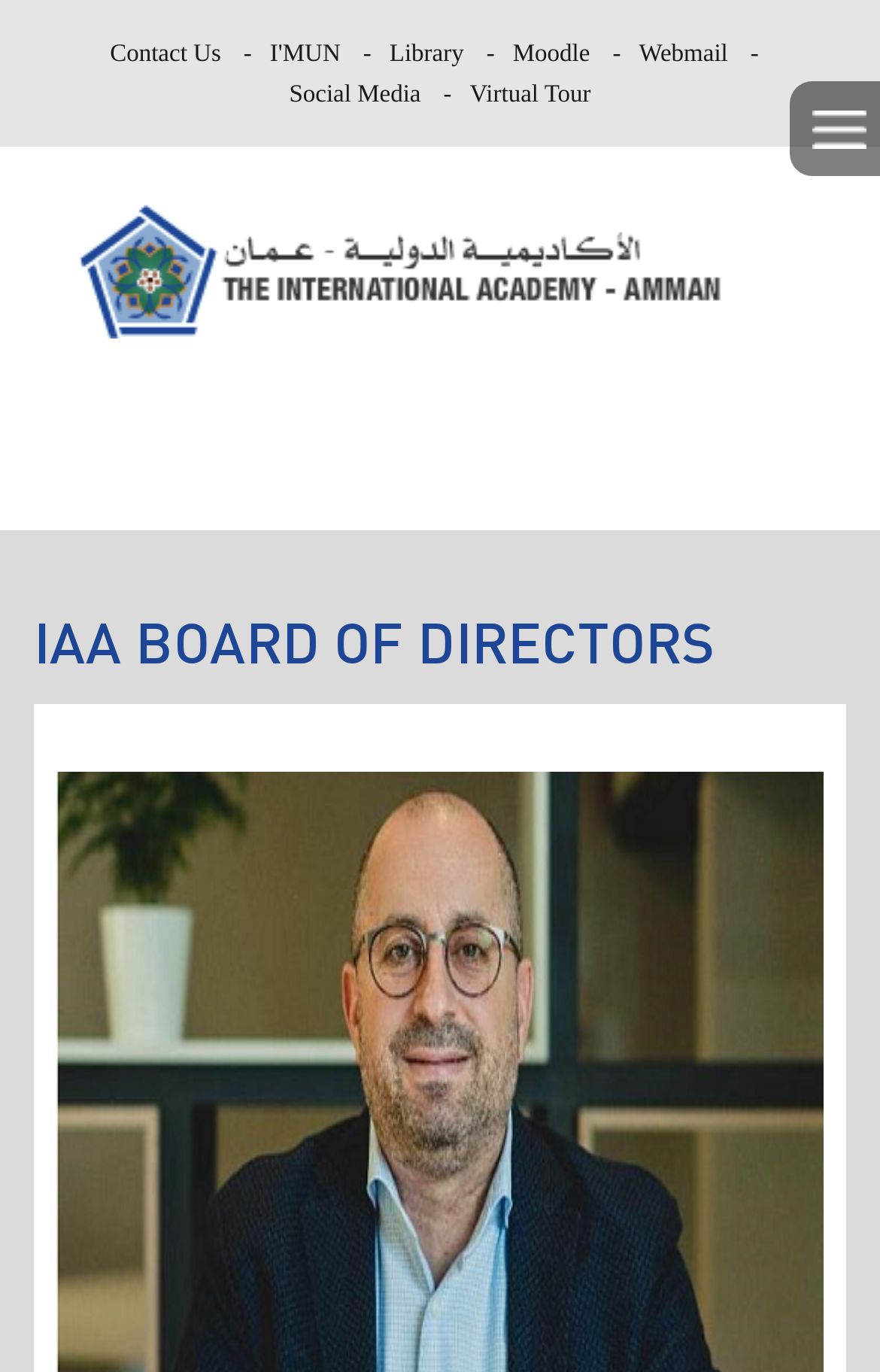Please specify the bounding box coordinates of the clickable region necessary for completing the following instruction: "Go to the home page". The coordinates must consist of four float numbers between 0 and 1, i.e., [left, top, right, bottom].

None